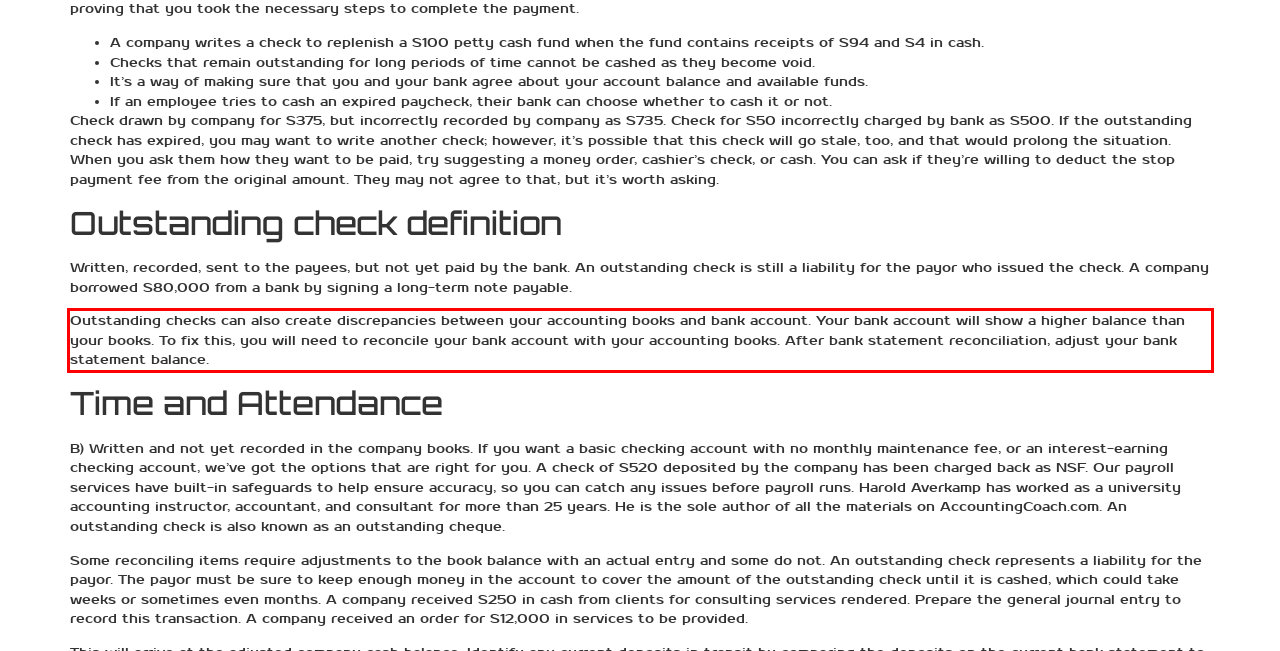Extract and provide the text found inside the red rectangle in the screenshot of the webpage.

Outstanding checks can also create discrepancies between your accounting books and bank account. Your bank account will show a higher balance than your books. To fix this, you will need to reconcile your bank account with your accounting books. After bank statement reconciliation, adjust your bank statement balance.